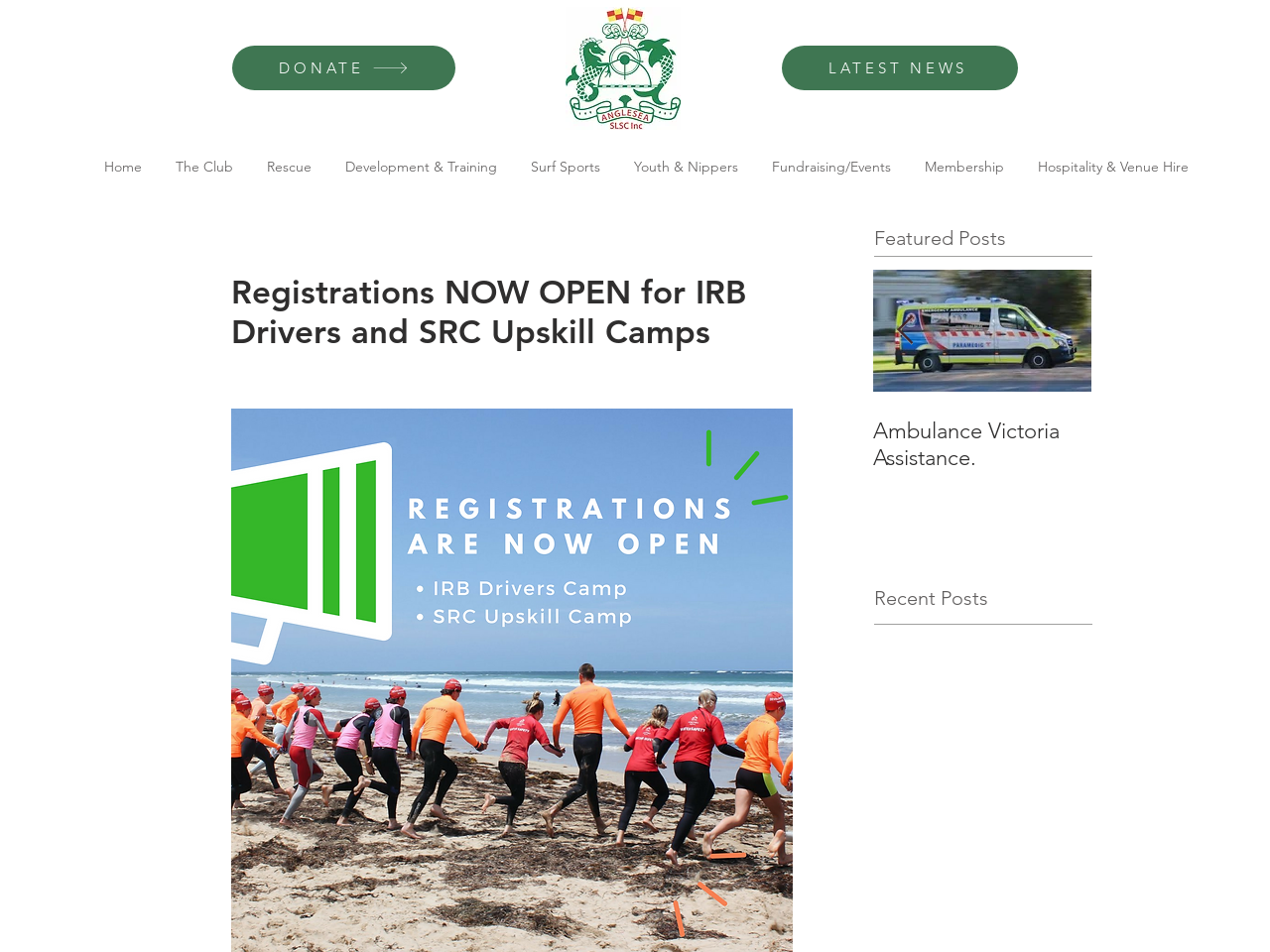Identify the first-level heading on the webpage and generate its text content.

Registrations NOW OPEN for IRB Drivers and SRC Upskill Camps